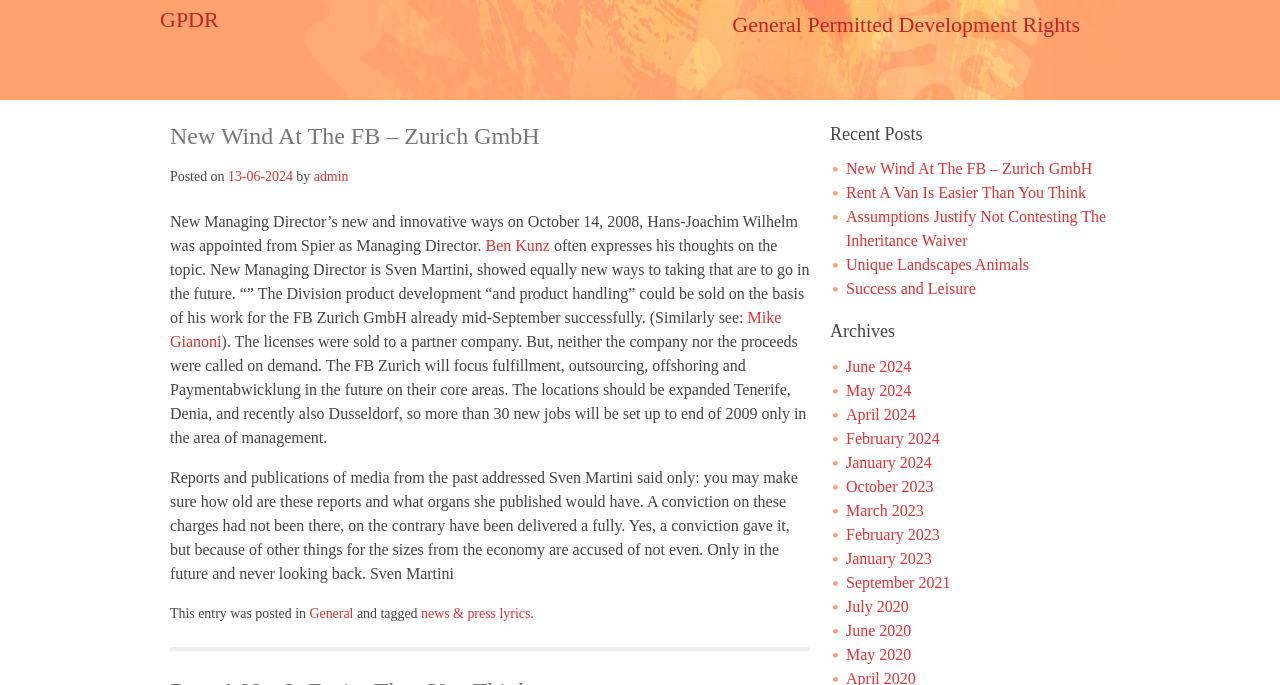Please pinpoint the bounding box coordinates for the region I should click to adhere to this instruction: "View the post dated 13-06-2024".

[0.178, 0.247, 0.229, 0.269]